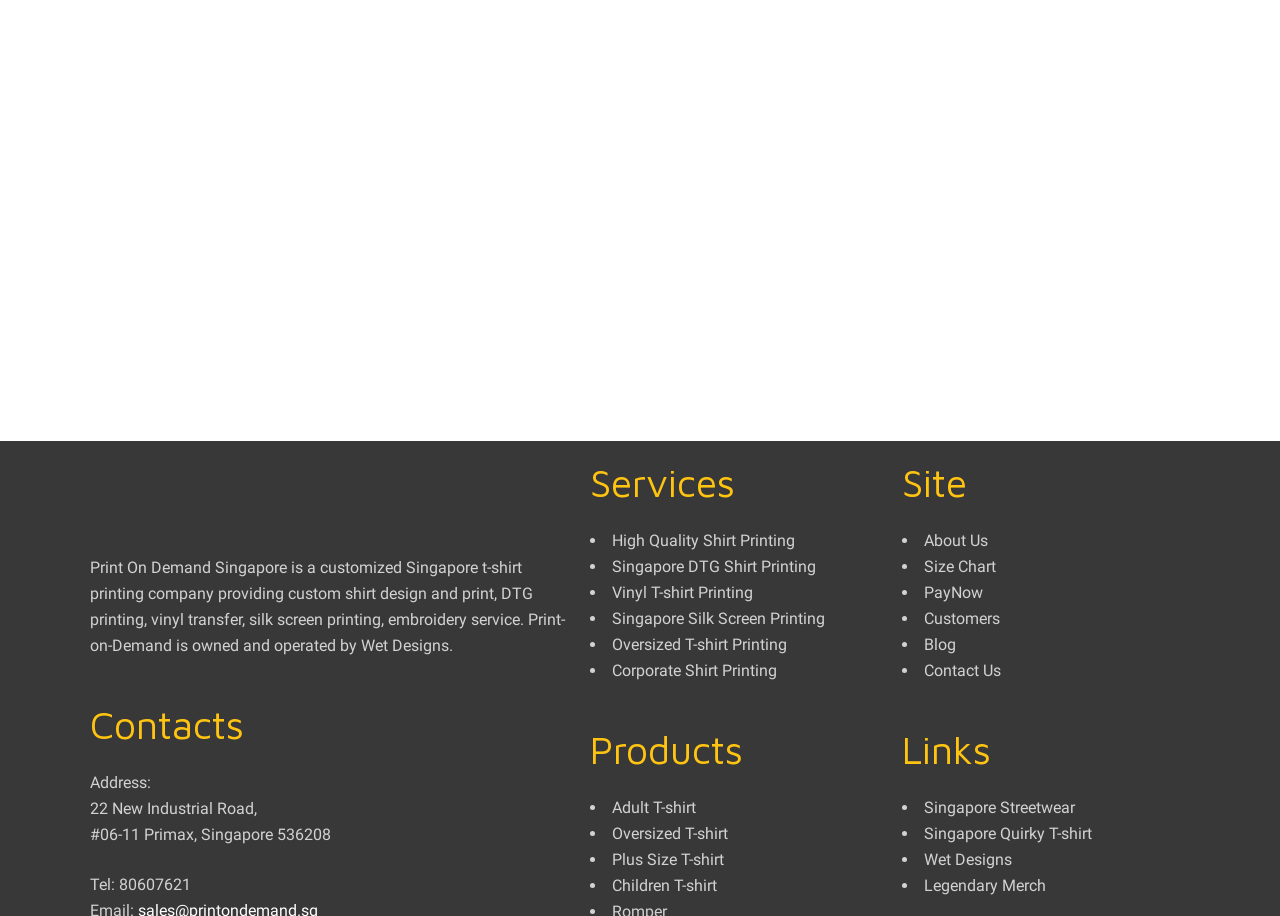Please give a short response to the question using one word or a phrase:
What is the address of the company?

22 New Industrial Road, #06-11 Primax, Singapore 536208